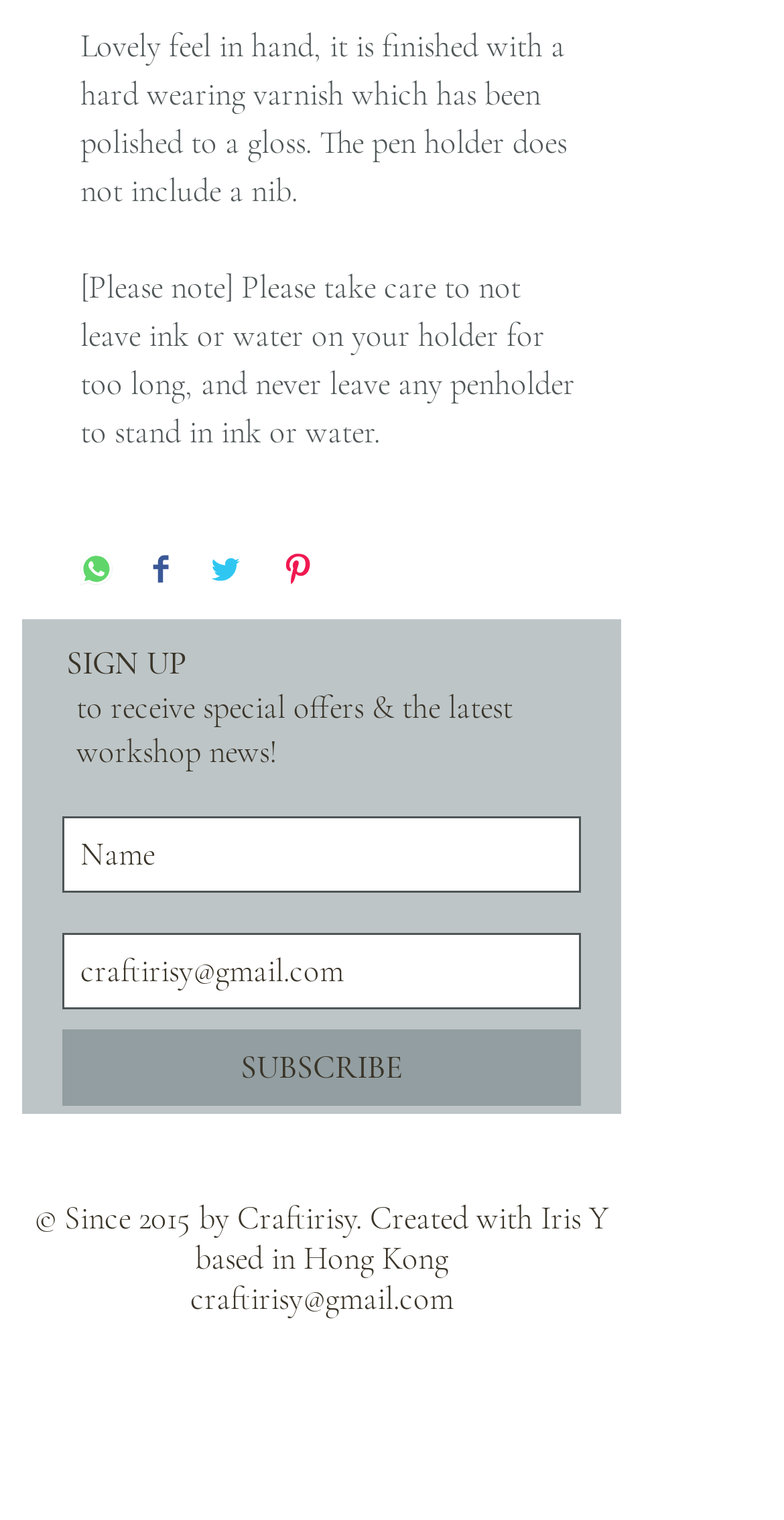Please specify the bounding box coordinates of the element that should be clicked to execute the given instruction: 'Visit Instagram'. Ensure the coordinates are four float numbers between 0 and 1, expressed as [left, top, right, bottom].

[0.308, 0.748, 0.362, 0.776]